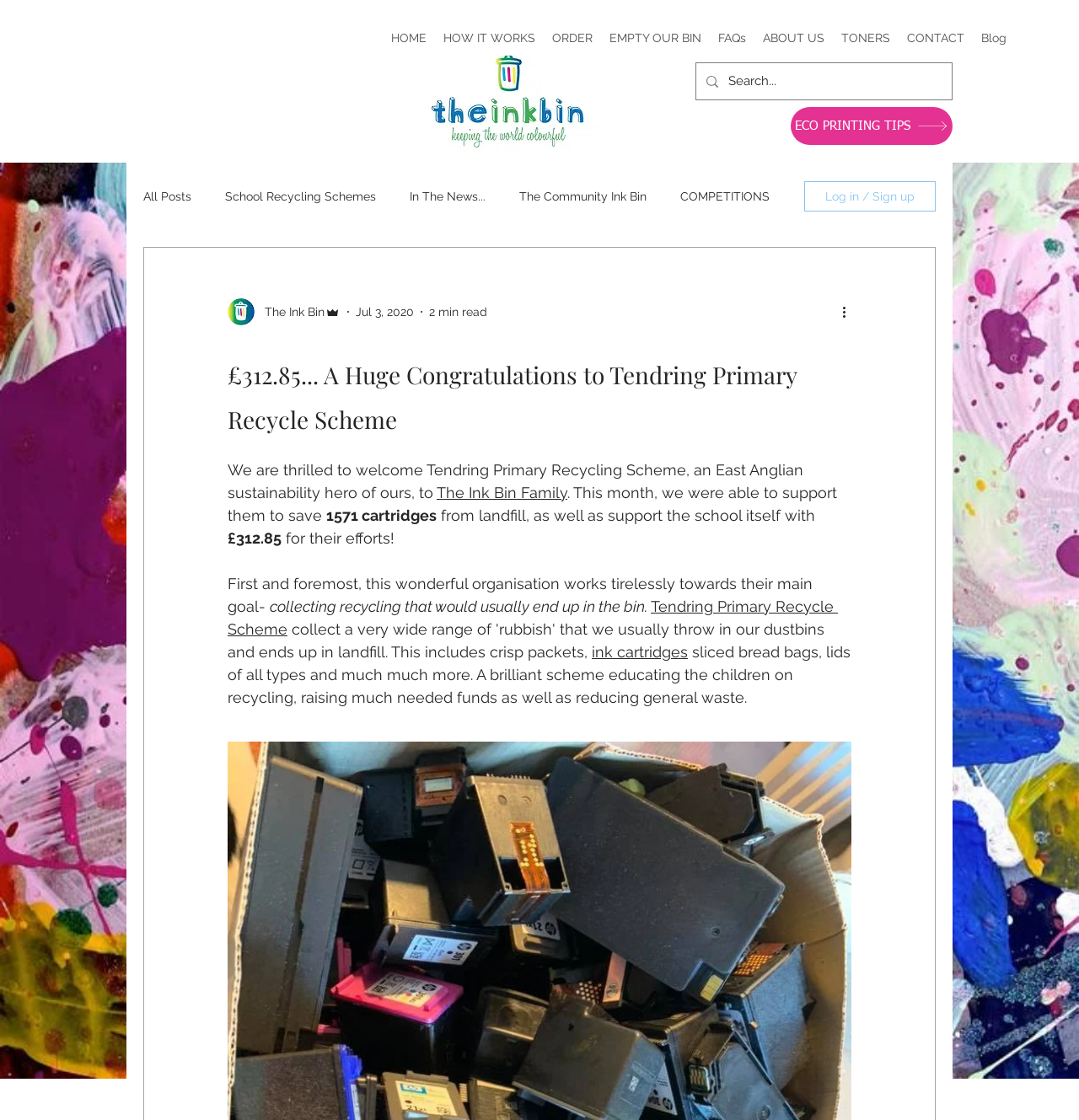Answer the following query with a single word or phrase:
What is the goal of the recycling scheme?

collecting recycling